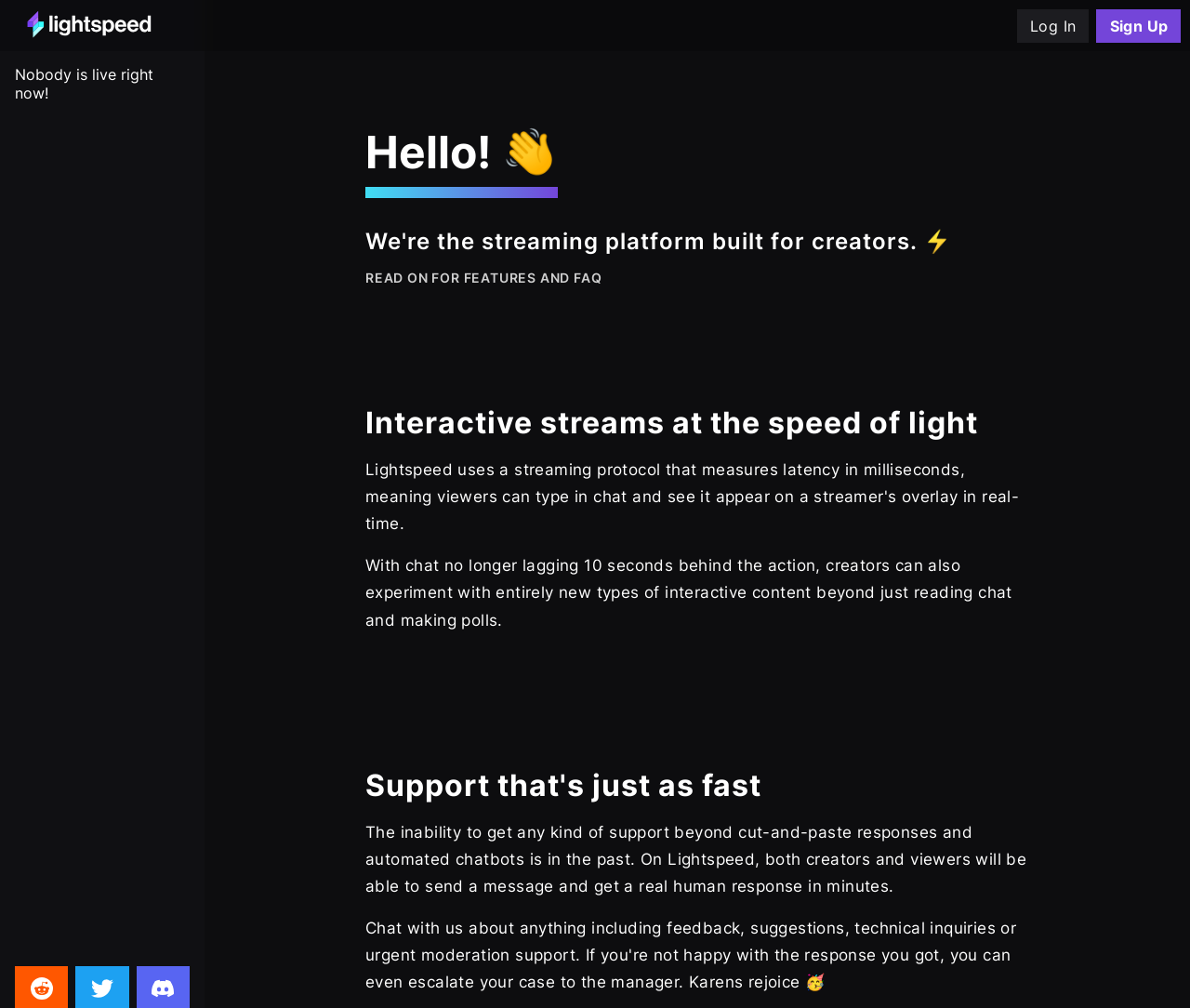What is the platform built for?
Answer briefly with a single word or phrase based on the image.

creators